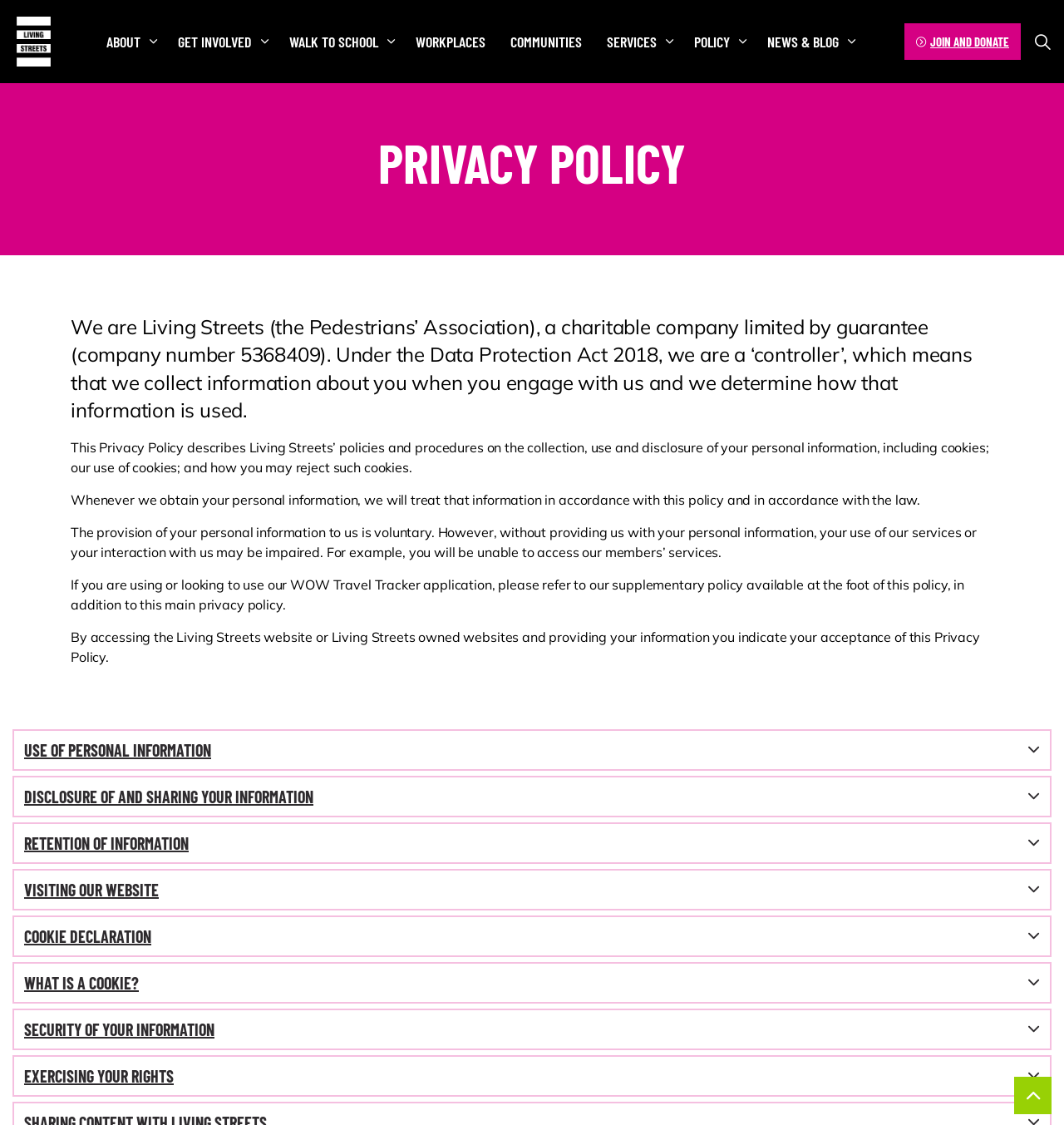What is the name of the organization described in the privacy policy?
Using the image, give a concise answer in the form of a single word or short phrase.

Living Streets